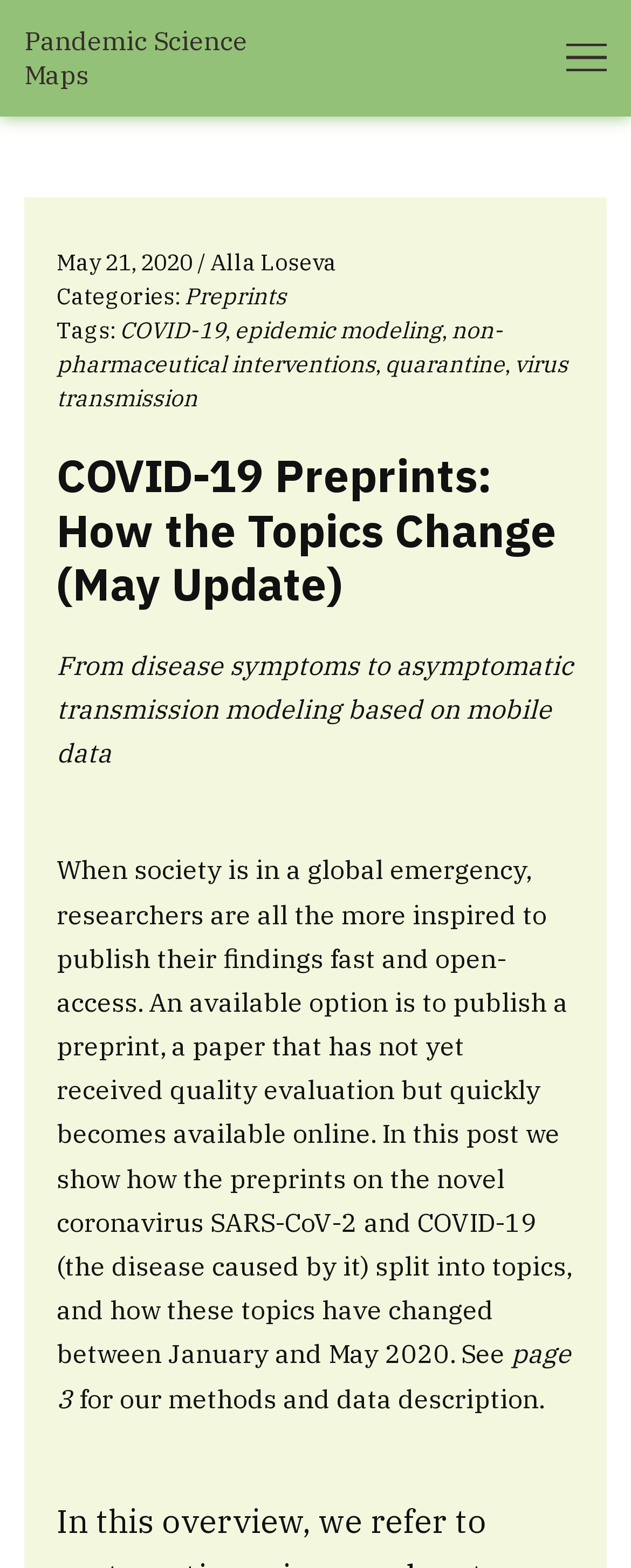Provide a short, one-word or phrase answer to the question below:
What are the categories of the post?

Preprints